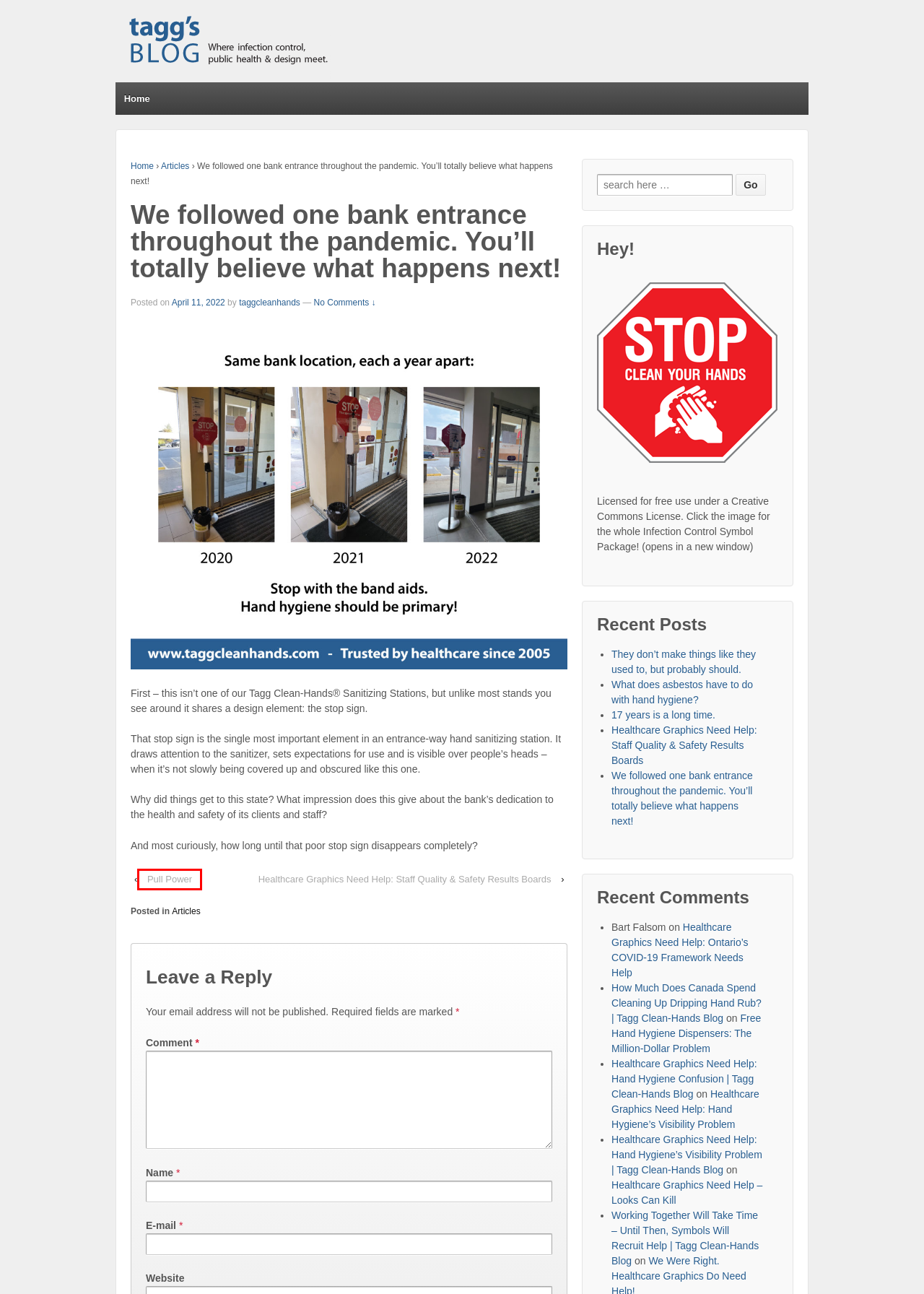You are given a screenshot of a webpage within which there is a red rectangle bounding box. Please choose the best webpage description that matches the new webpage after clicking the selected element in the bounding box. Here are the options:
A. Healthcare Graphics Need Help: Staff Quality & Safety Results Boards | Tagg Clean-Hands Blog
B. How Much Does Canada Spend Cleaning Up Dripping Hand Rub? | Tagg Clean-Hands Blog
C. Healthcare Graphics Need Help: Hand Hygiene Confusion | Tagg Clean-Hands Blog
D. Free Hand Hygiene Dispensers:  The Million-Dollar Problem | Tagg Clean-Hands Blog
E. Healthcare Graphics Need Help – Looks Can Kill | Tagg Clean-Hands Blog
F. 17 years is a long time. | Tagg Clean-Hands Blog
G. Pull Power | Tagg Clean-Hands Blog
H. taggcleanhands | Tagg Clean-Hands Blog

G